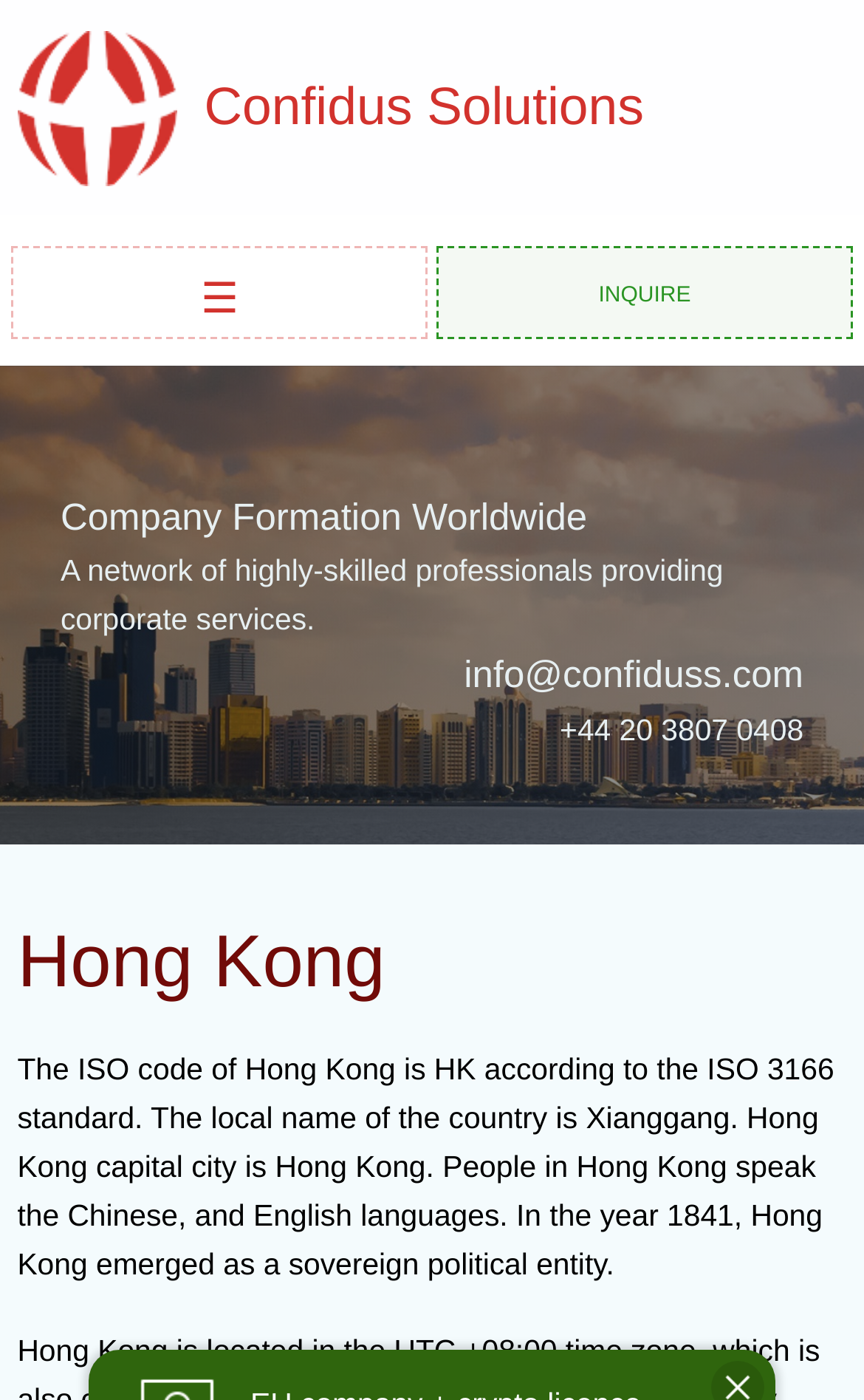Please give a one-word or short phrase response to the following question: 
What is the ISO code of Hong Kong?

HK